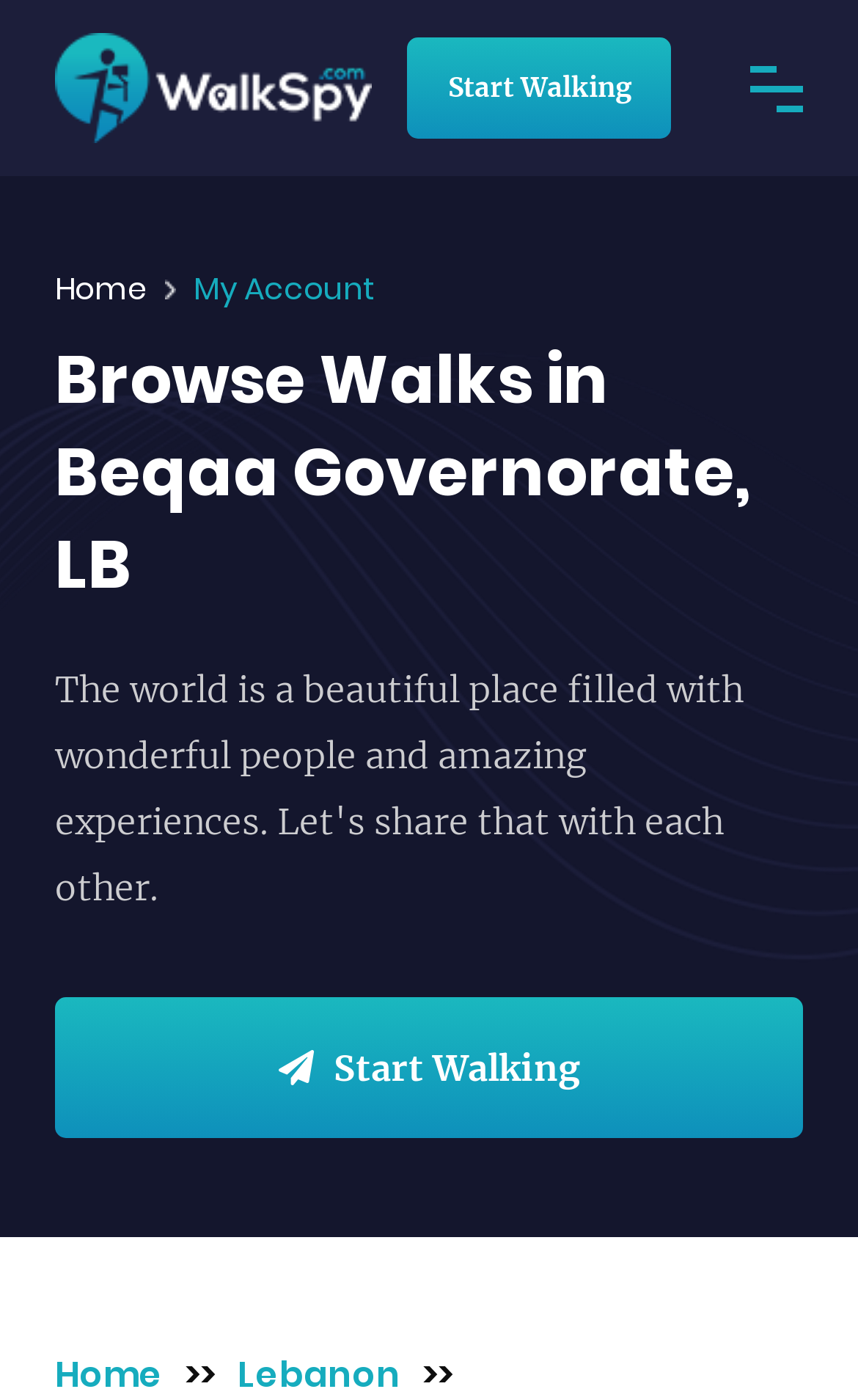Given the element description Start Walking, predict the bounding box coordinates for the UI element in the webpage screenshot. The format should be (top-left x, top-left y, bottom-right x, bottom-right y), and the values should be between 0 and 1.

[0.064, 0.712, 0.936, 0.813]